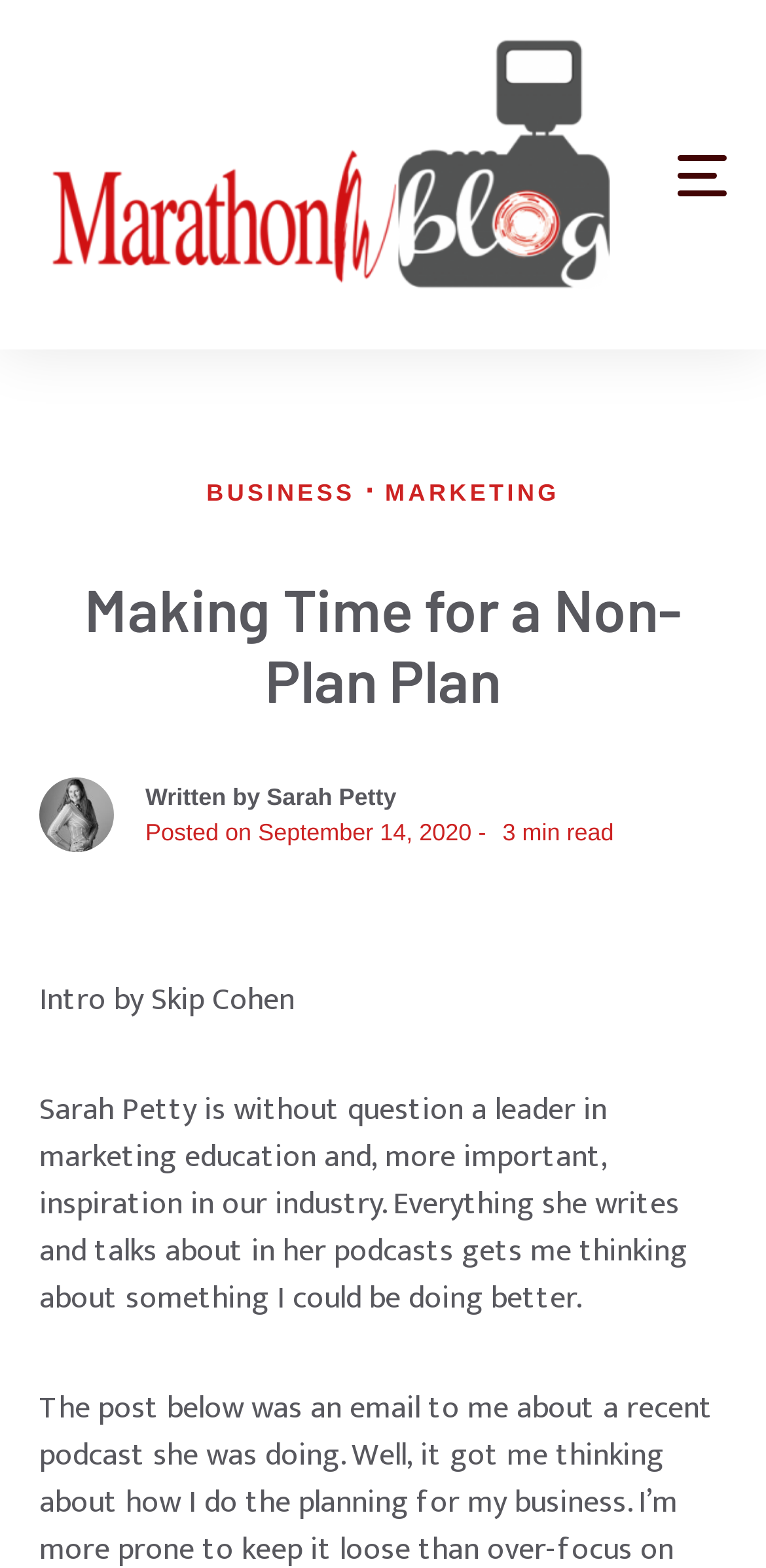Write an exhaustive caption that covers the webpage's main aspects.

The webpage is a blog post titled "Making Time for a Non-Plan Plan" on a photography blog. At the top, there is a progress bar spanning the entire width of the page. Below the progress bar, there is a link to the "Photography Blog" with an accompanying image on the left side of the page. On the right side, there is a button to toggle navigation.

The main content of the page is divided into sections. On the left side, there are three links: "BUSINESS", "MARKETING", and "Sarah Petty". The "Sarah Petty" link has an accompanying image. Below these links, there is a heading with the title of the blog post.

To the right of the heading, there is a section with information about the author. It includes the text "Written by" followed by a link to "Sarah Petty". Below this, there is a section with the post date, "September 14, 2020", which is also a link. Next to the post date, there is a time element.

The main content of the blog post starts with the text "Intro by Skip Cohen" followed by a paragraph of text that describes Sarah Petty as a leader in marketing education and an inspiration in the industry. The text also mentions that her writings and podcasts inspire the author to think about ways to improve.